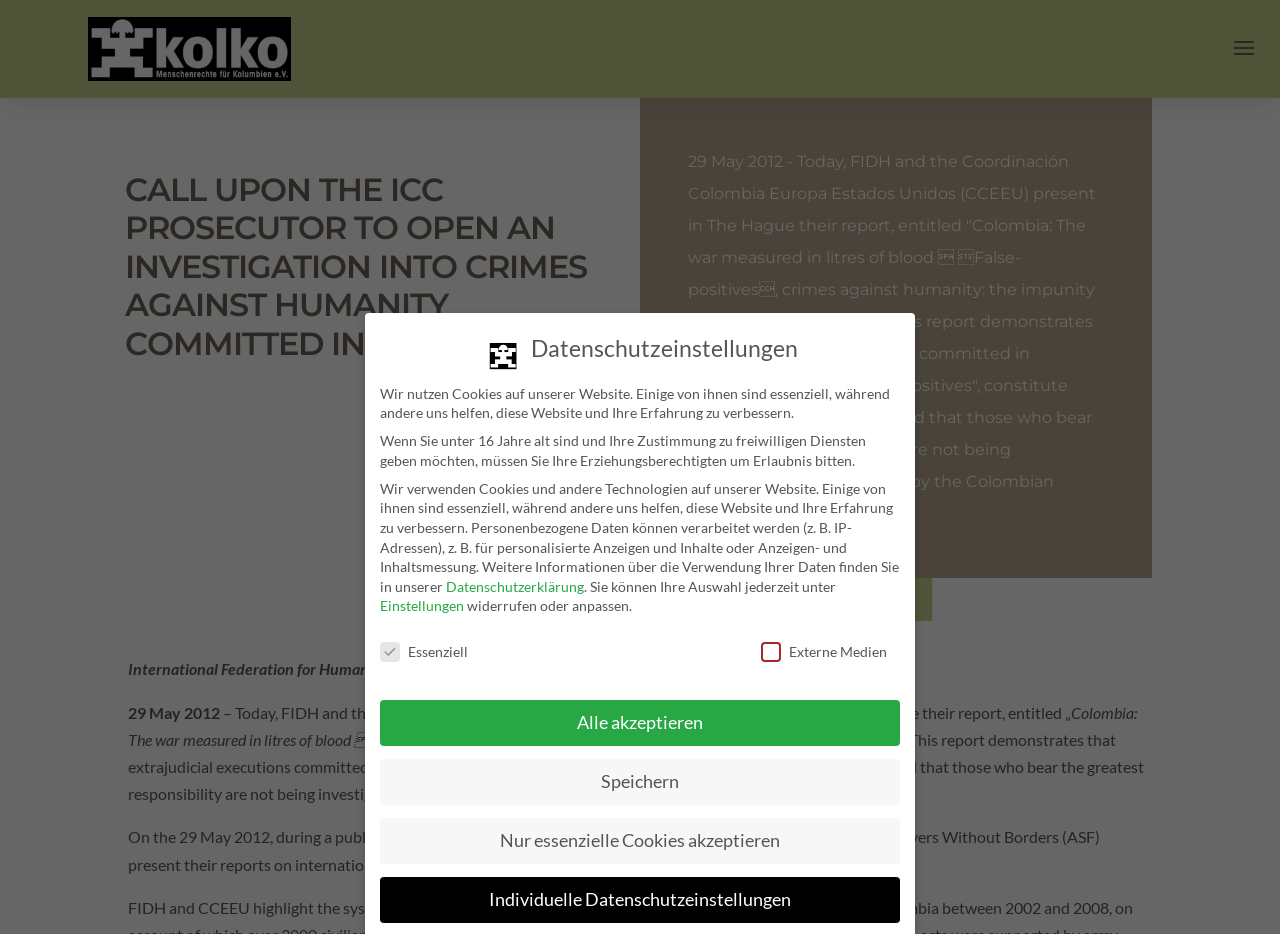Provide the bounding box coordinates of the HTML element this sentence describes: "Nur essenzielle Cookies akzeptieren". The bounding box coordinates consist of four float numbers between 0 and 1, i.e., [left, top, right, bottom].

[0.297, 0.876, 0.703, 0.925]